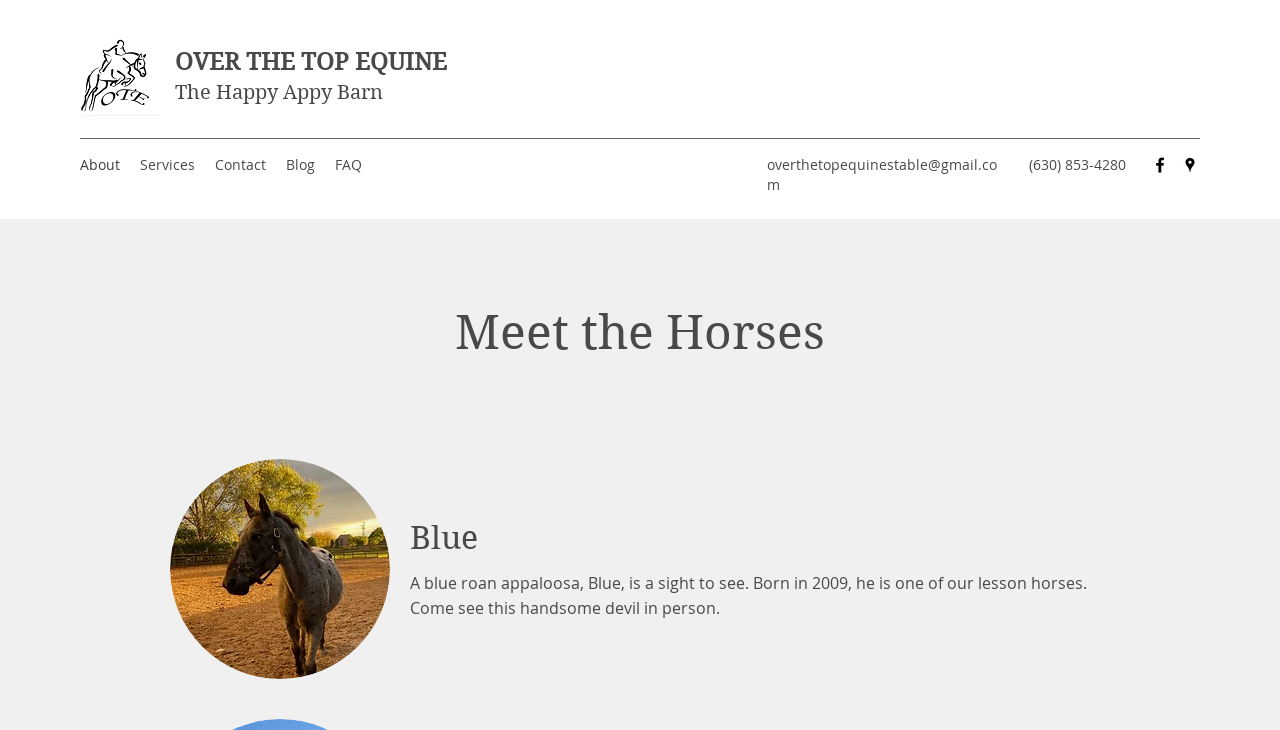Could you provide the bounding box coordinates for the portion of the screen to click to complete this instruction: "Visit our Facebook page"?

[0.898, 0.212, 0.914, 0.24]